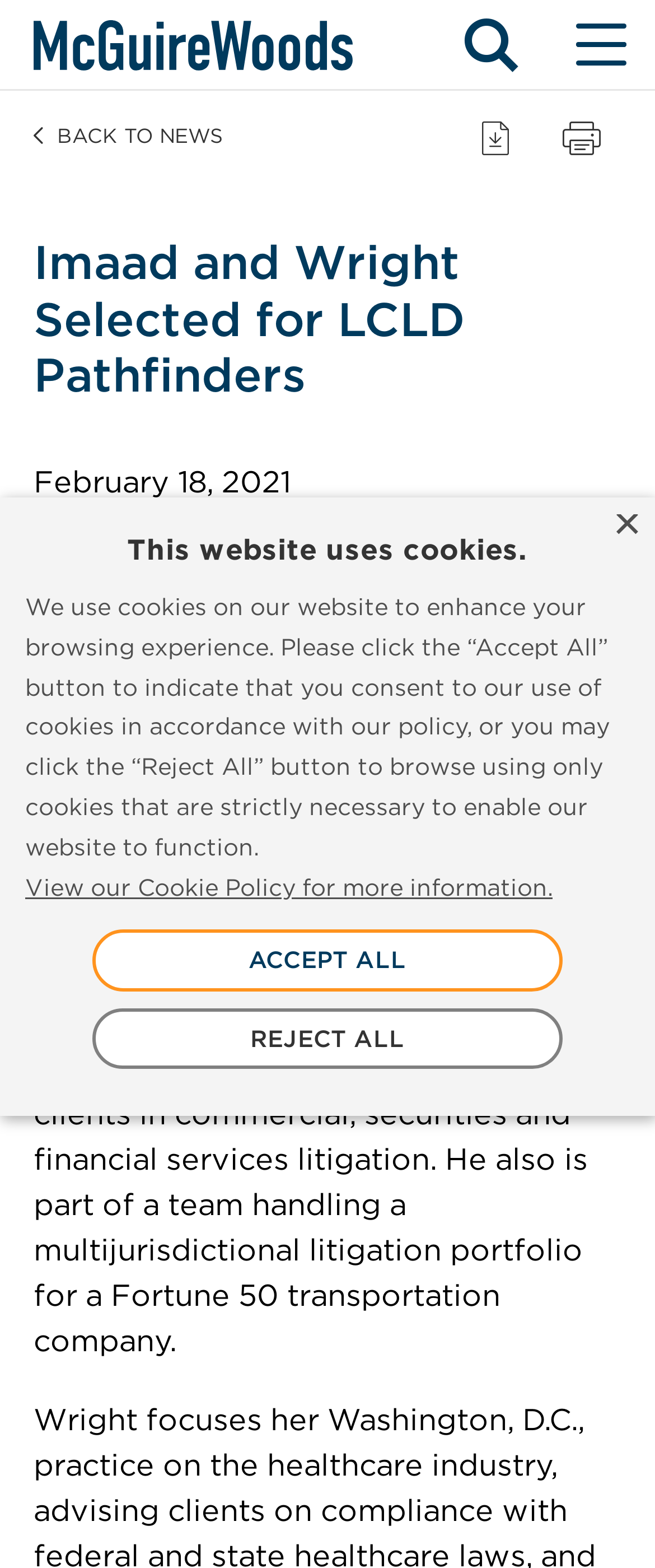Determine the bounding box coordinates of the clickable region to execute the instruction: "Explore the introduction to the topic". The coordinates should be four float numbers between 0 and 1, denoted as [left, top, right, bottom].

None